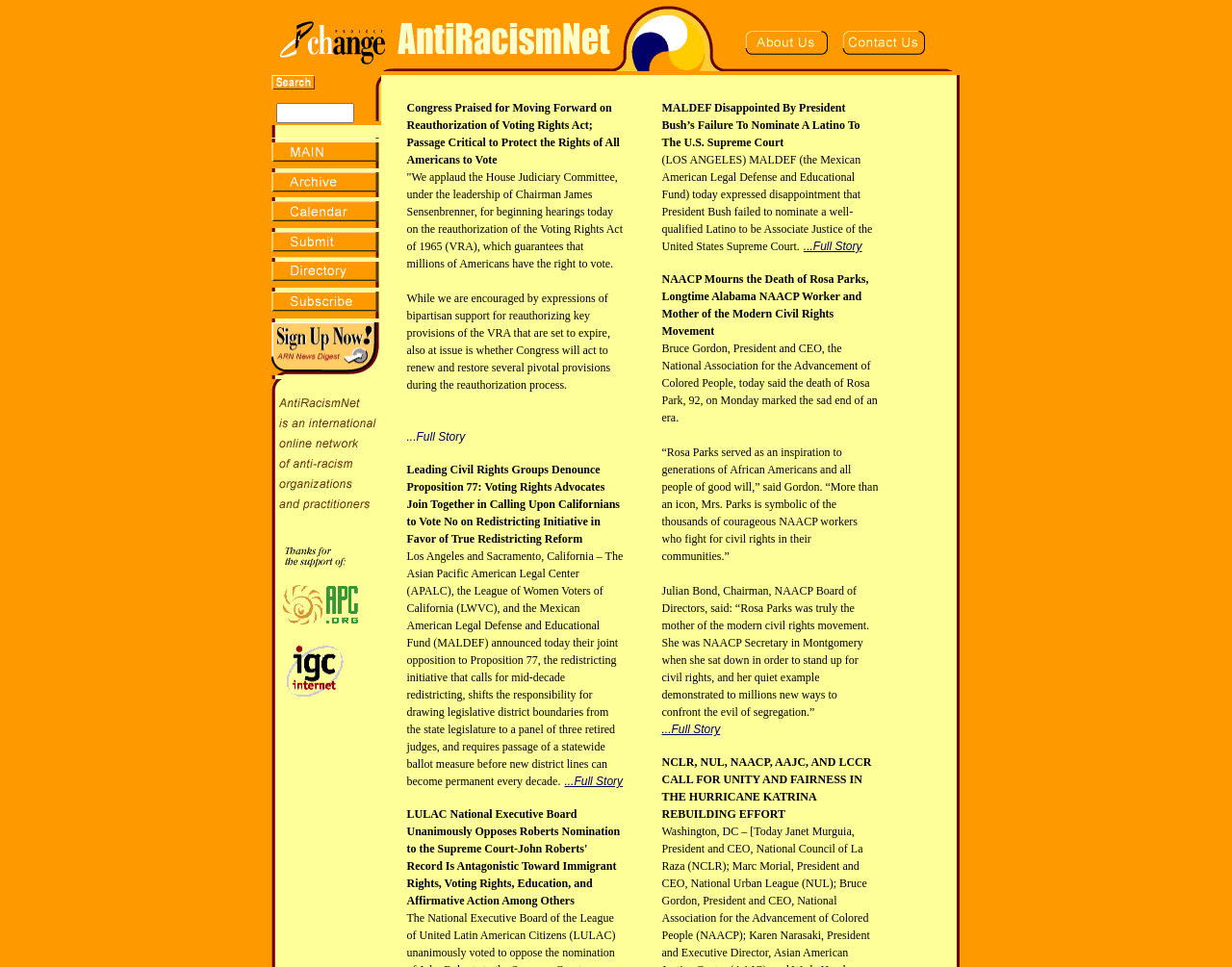Determine the bounding box coordinates of the section I need to click to execute the following instruction: "Check the image on the top left corner". Provide the coordinates as four float numbers between 0 and 1, i.e., [left, top, right, bottom].

[0.22, 0.078, 0.309, 0.129]